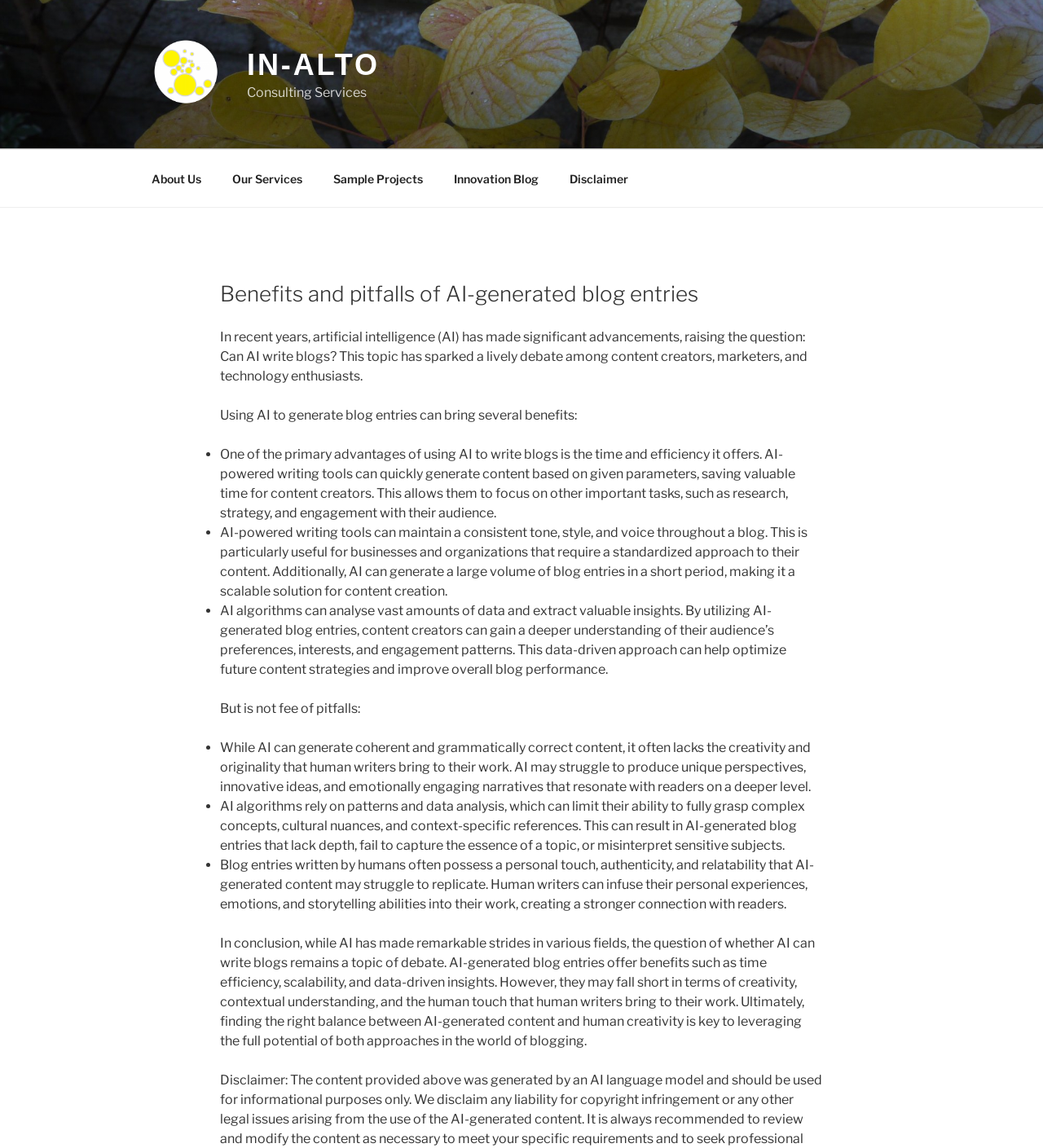Please find the bounding box coordinates in the format (top-left x, top-left y, bottom-right x, bottom-right y) for the given element description. Ensure the coordinates are floating point numbers between 0 and 1. Description: Disclaimer

[0.532, 0.138, 0.616, 0.173]